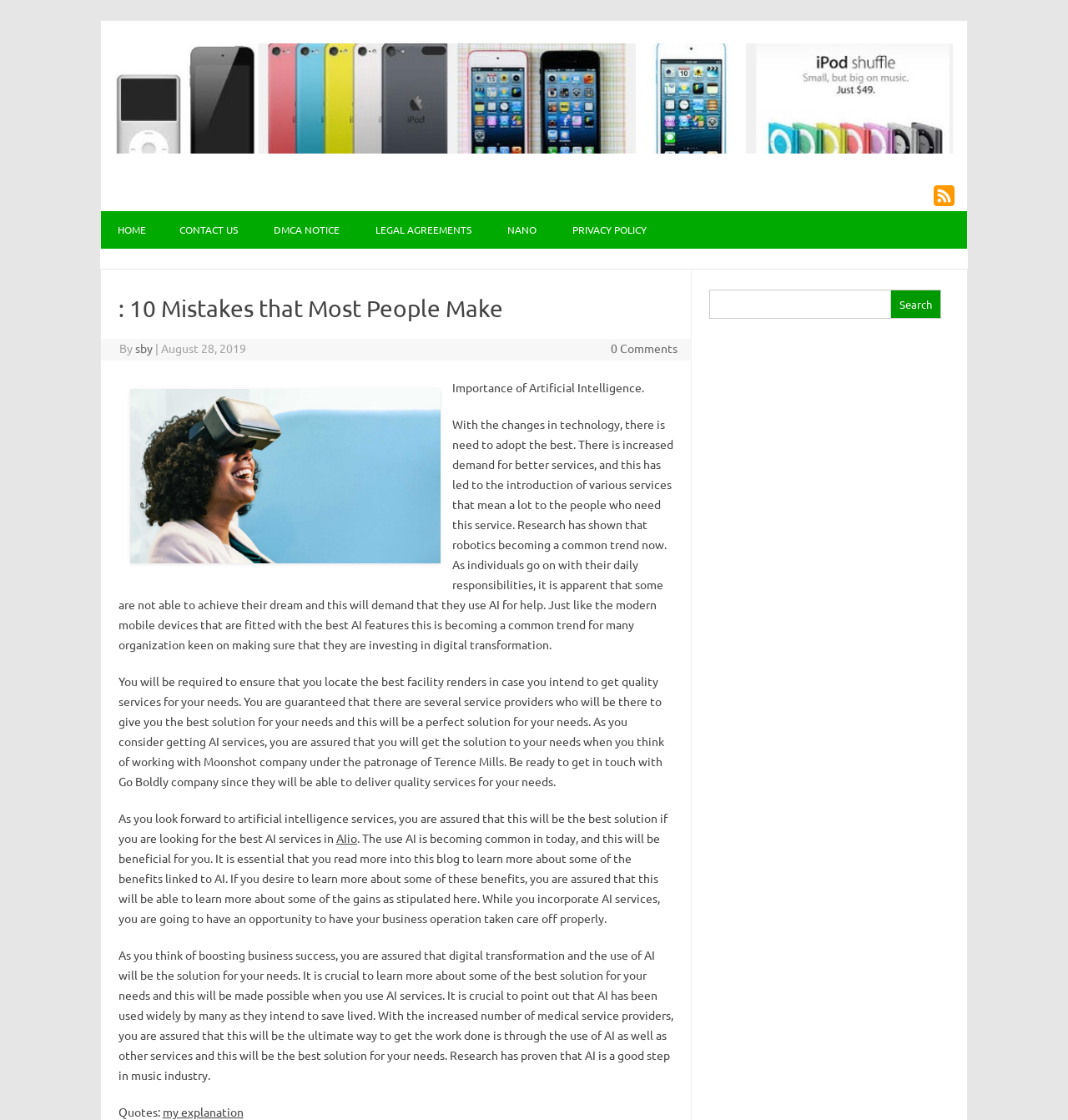Determine the bounding box coordinates of the clickable region to execute the instruction: "Search for something". The coordinates should be four float numbers between 0 and 1, denoted as [left, top, right, bottom].

[0.664, 0.258, 0.834, 0.284]